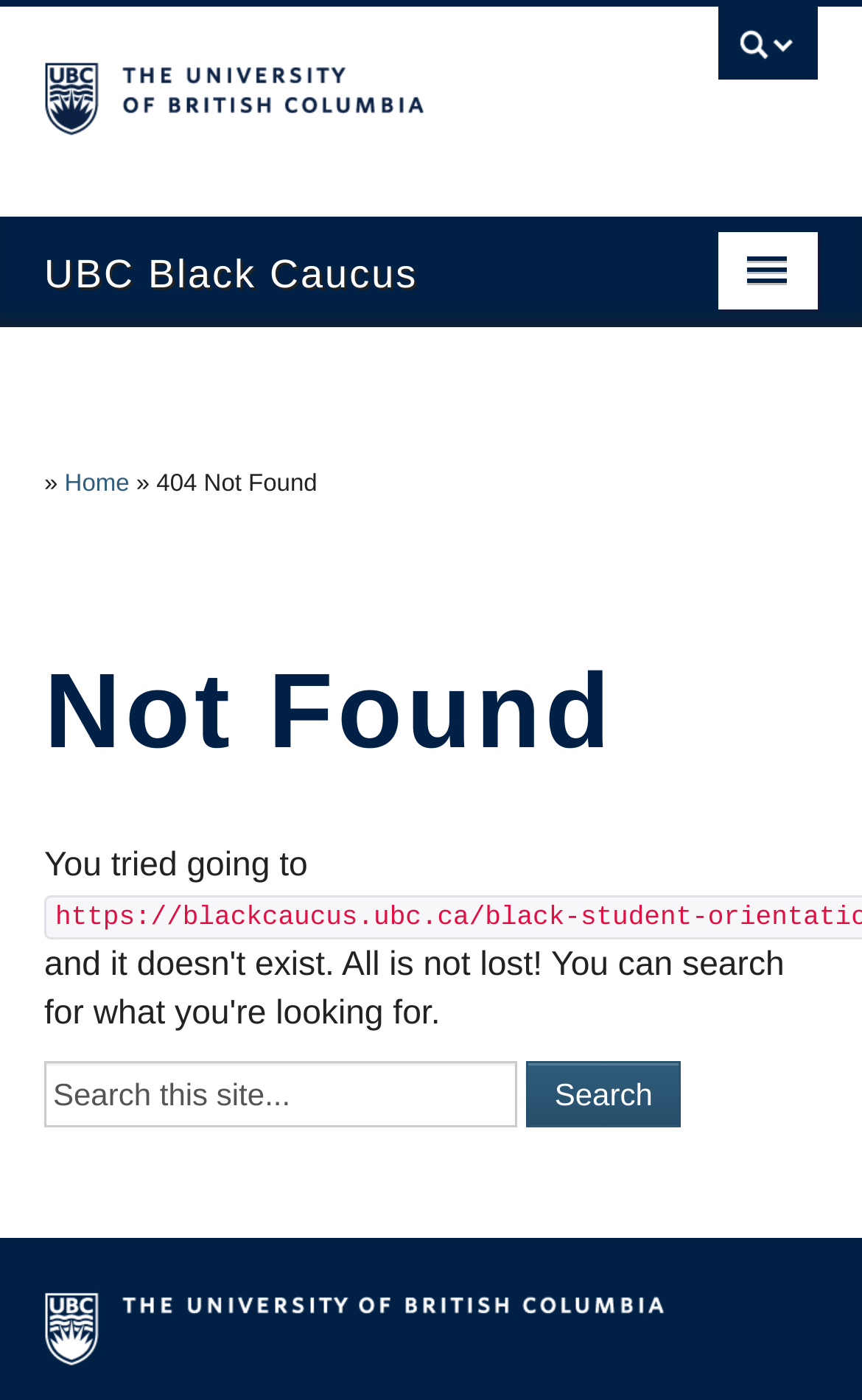What is the name of the university?
Answer the question with a single word or phrase by looking at the picture.

The University of British Columbia